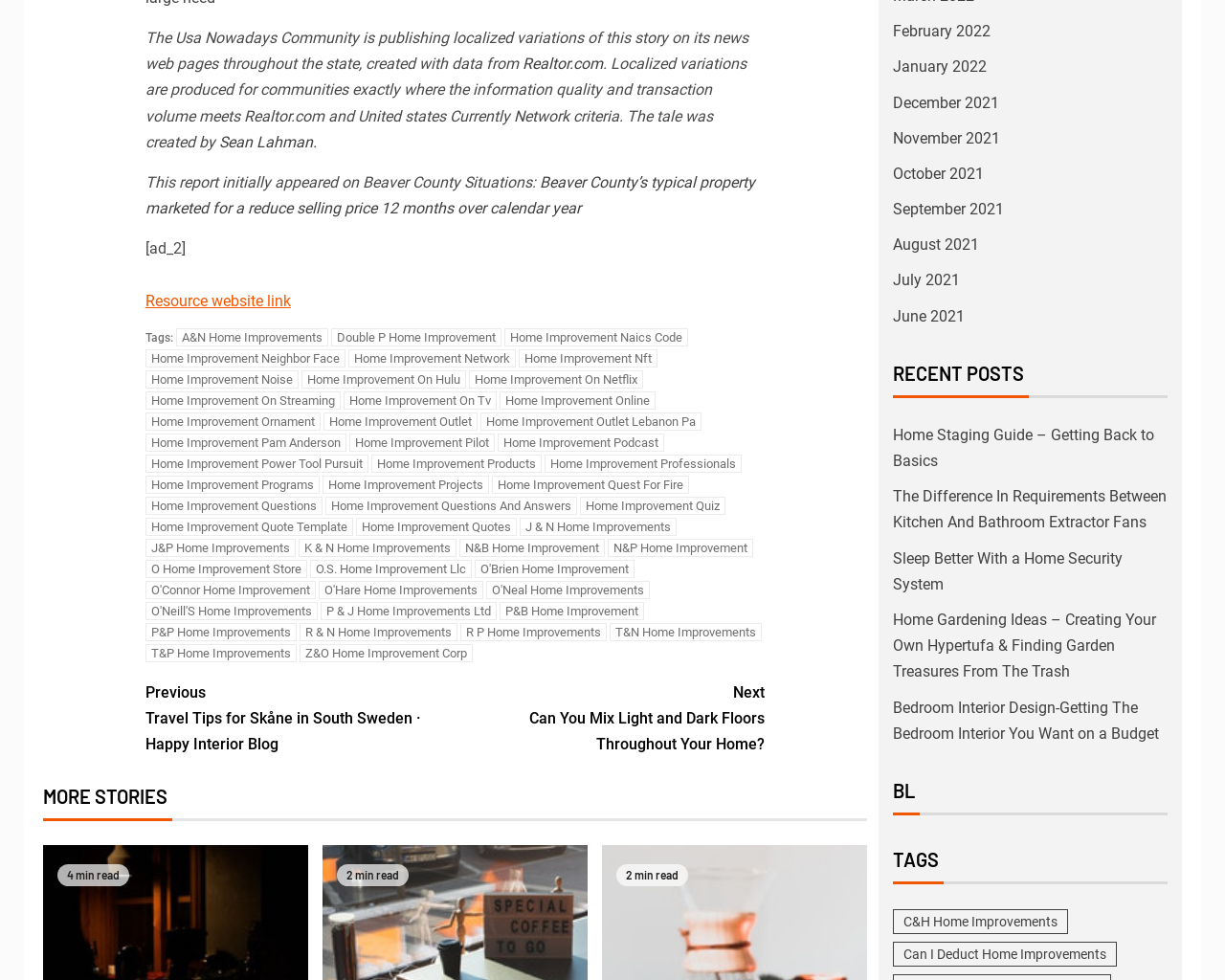Answer the question below using just one word or a short phrase: 
What is the topic of the story on Beaver County Situations?

Home Improvement